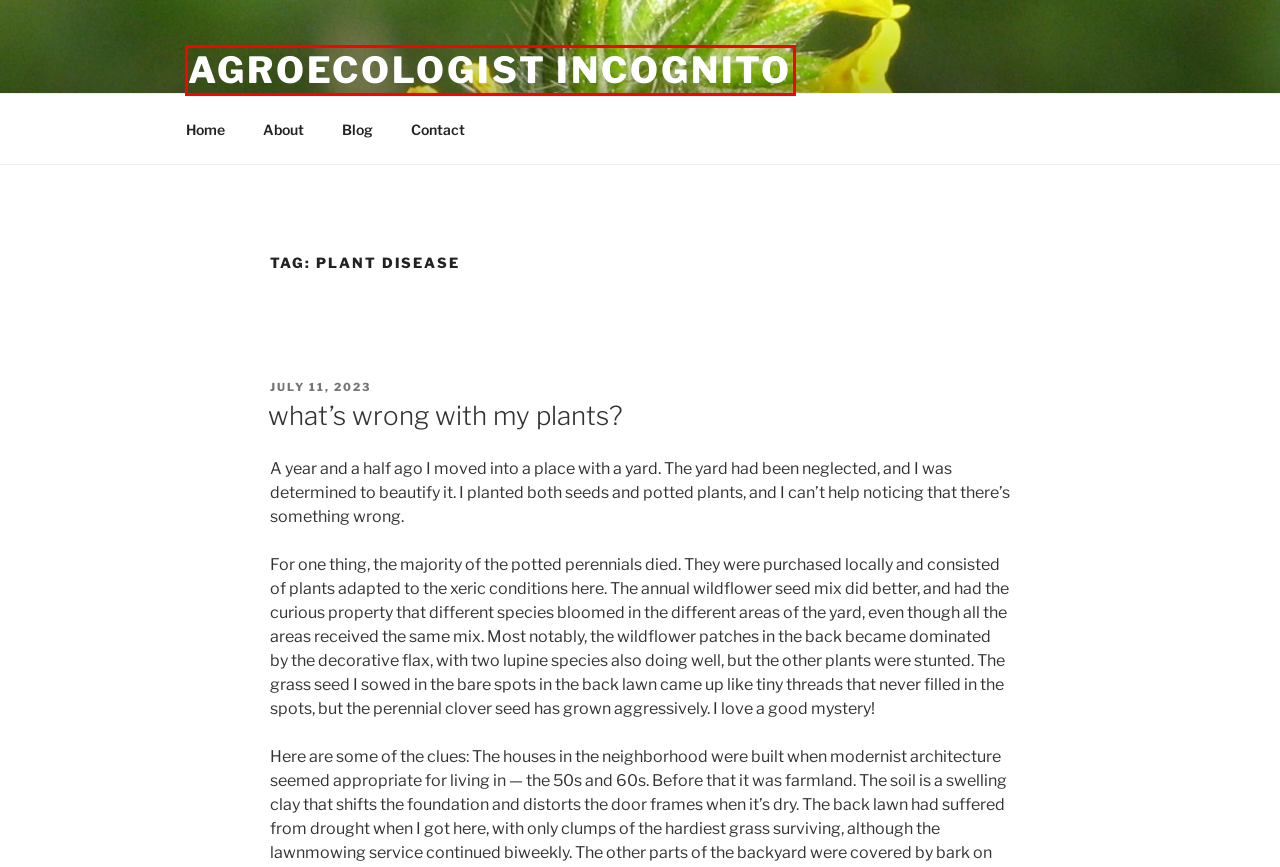Look at the screenshot of the webpage and find the element within the red bounding box. Choose the webpage description that best fits the new webpage that will appear after clicking the element. Here are the candidates:
A. Contact – Agroecologist Incognito
B. smaller fleas – Agroecologist Incognito
C. Phytophthora man – Agroecologist Incognito
D. Agroecologist Incognito – Independent commentary on agricultural science and sustainability
E. Blog – Agroecologist Incognito
F. what’s wrong with my plants? – Agroecologist Incognito
G. About – Agroecologist Incognito
H. it has already been decided – Agroecologist Incognito

D